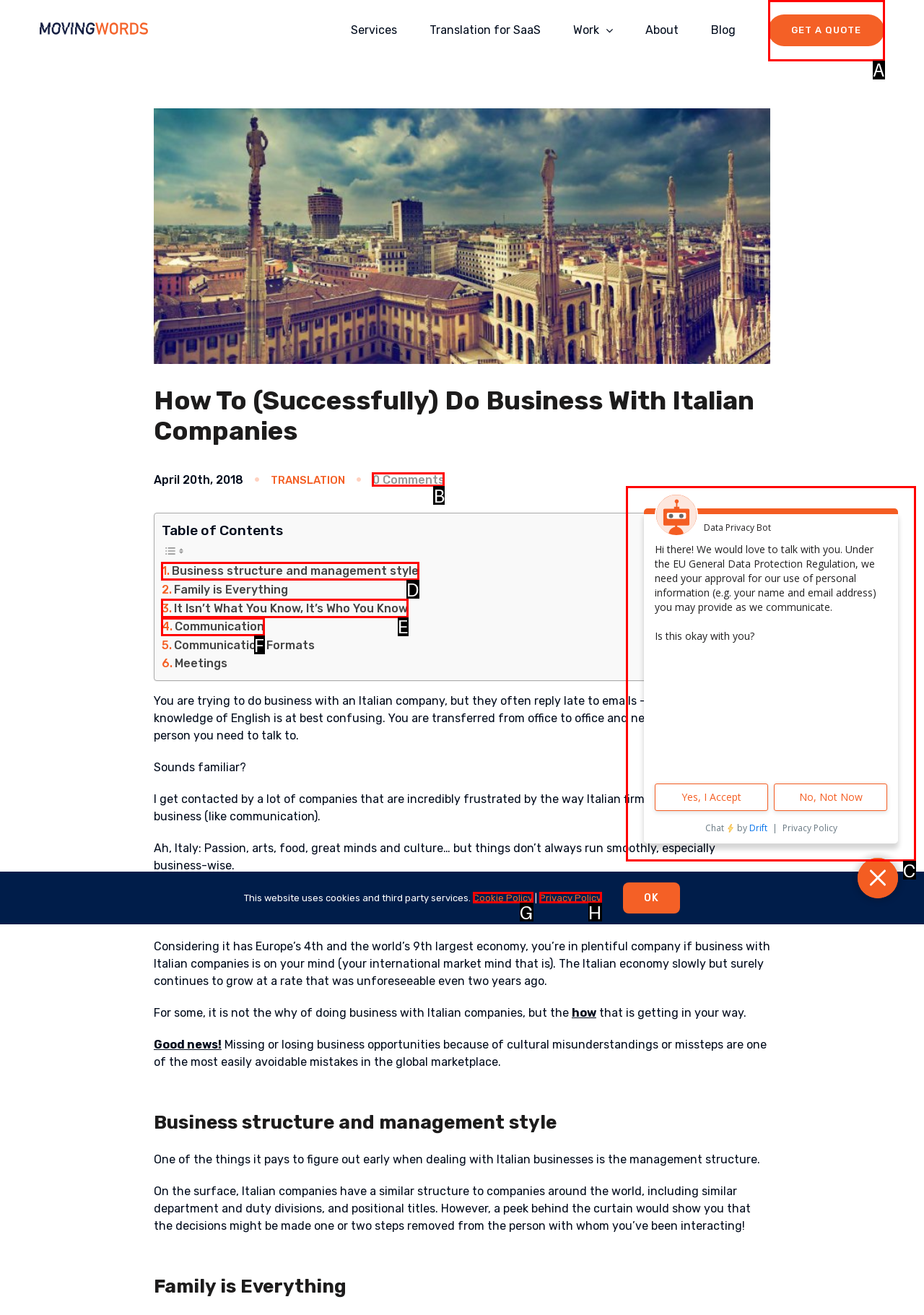To execute the task: Chat with the support team, which one of the highlighted HTML elements should be clicked? Answer with the option's letter from the choices provided.

C